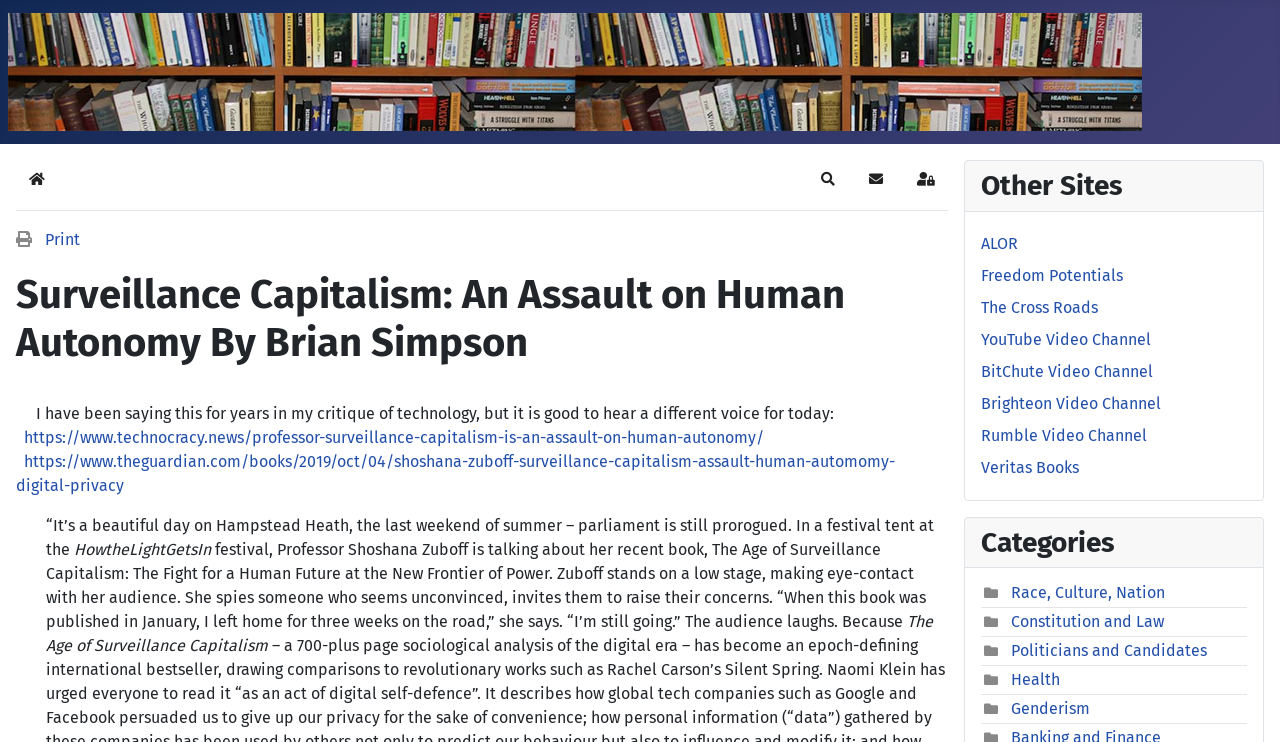Pinpoint the bounding box coordinates of the clickable element needed to complete the instruction: "Click on the 'LEAVE A COMMENT' link". The coordinates should be provided as four float numbers between 0 and 1: [left, top, right, bottom].

None